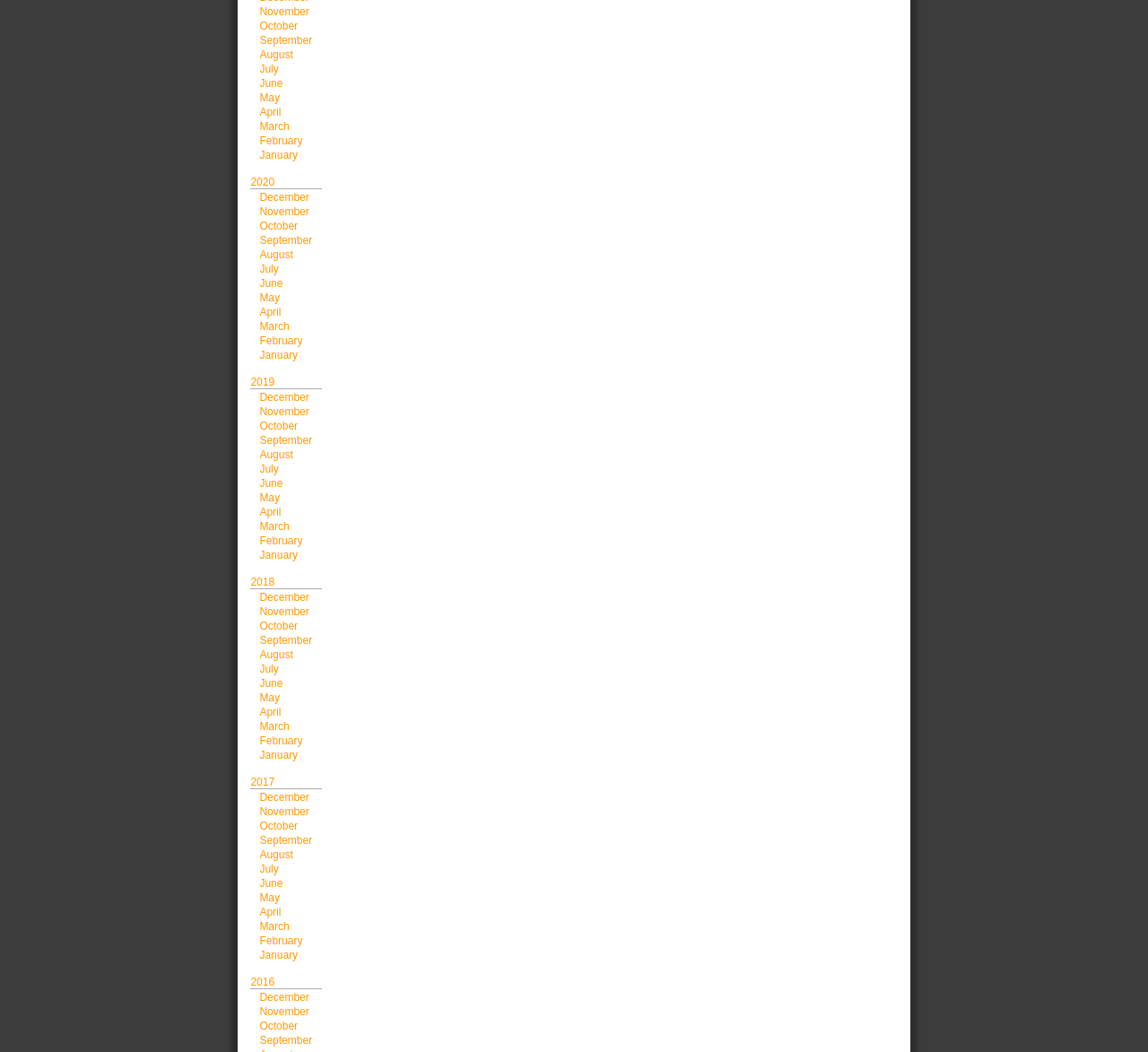Calculate the bounding box coordinates for the UI element based on the following description: "October". Ensure the coordinates are four float numbers between 0 and 1, i.e., [left, top, right, bottom].

[0.226, 0.399, 0.259, 0.411]